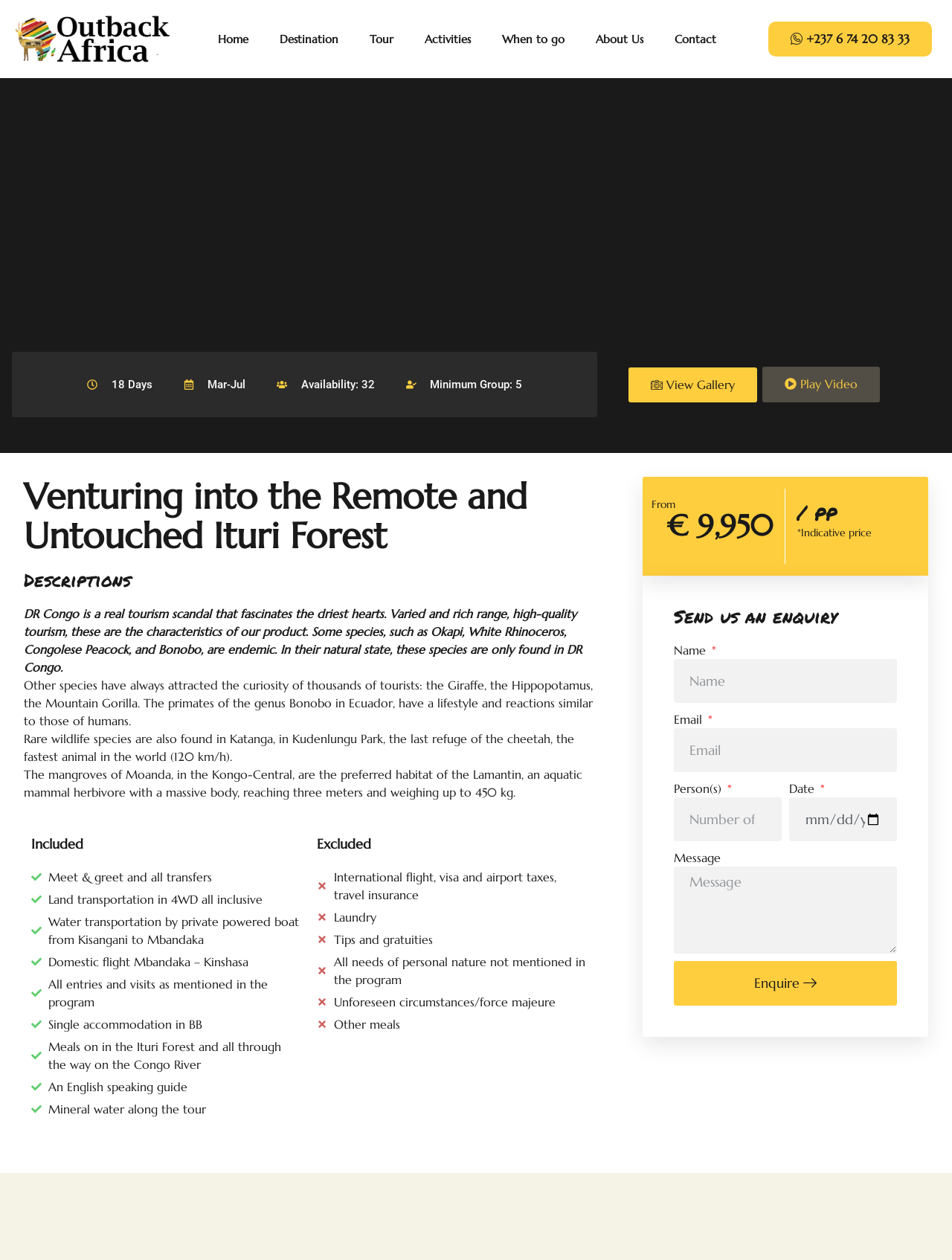What is the duration of the tour?
Please give a detailed answer to the question using the information shown in the image.

I found the answer by looking at the StaticText element with the text '18 Days' which is located at the top of the webpage, indicating the duration of the tour.